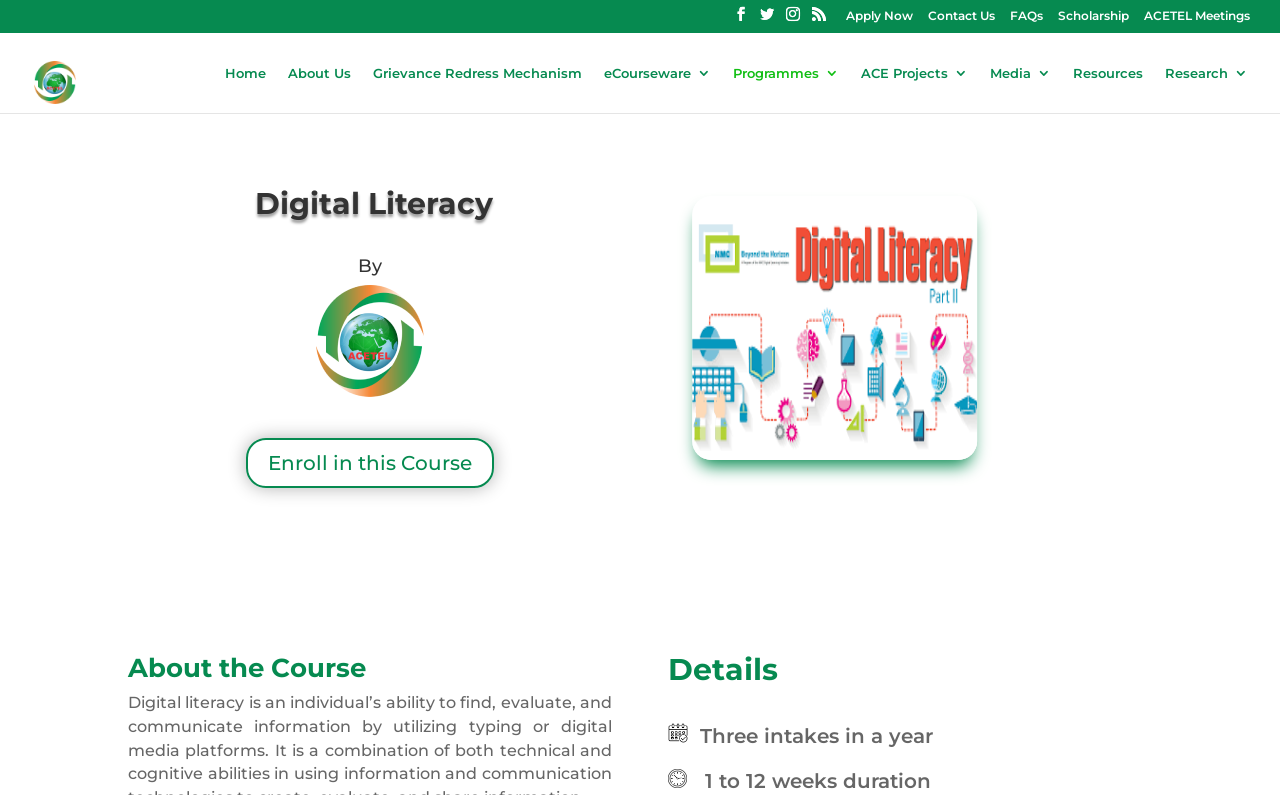How many intakes are there in a year?
Provide a detailed answer to the question using information from the image.

This information can be found in the 'About the Course' section, where it is written 'Three intakes in a year'.